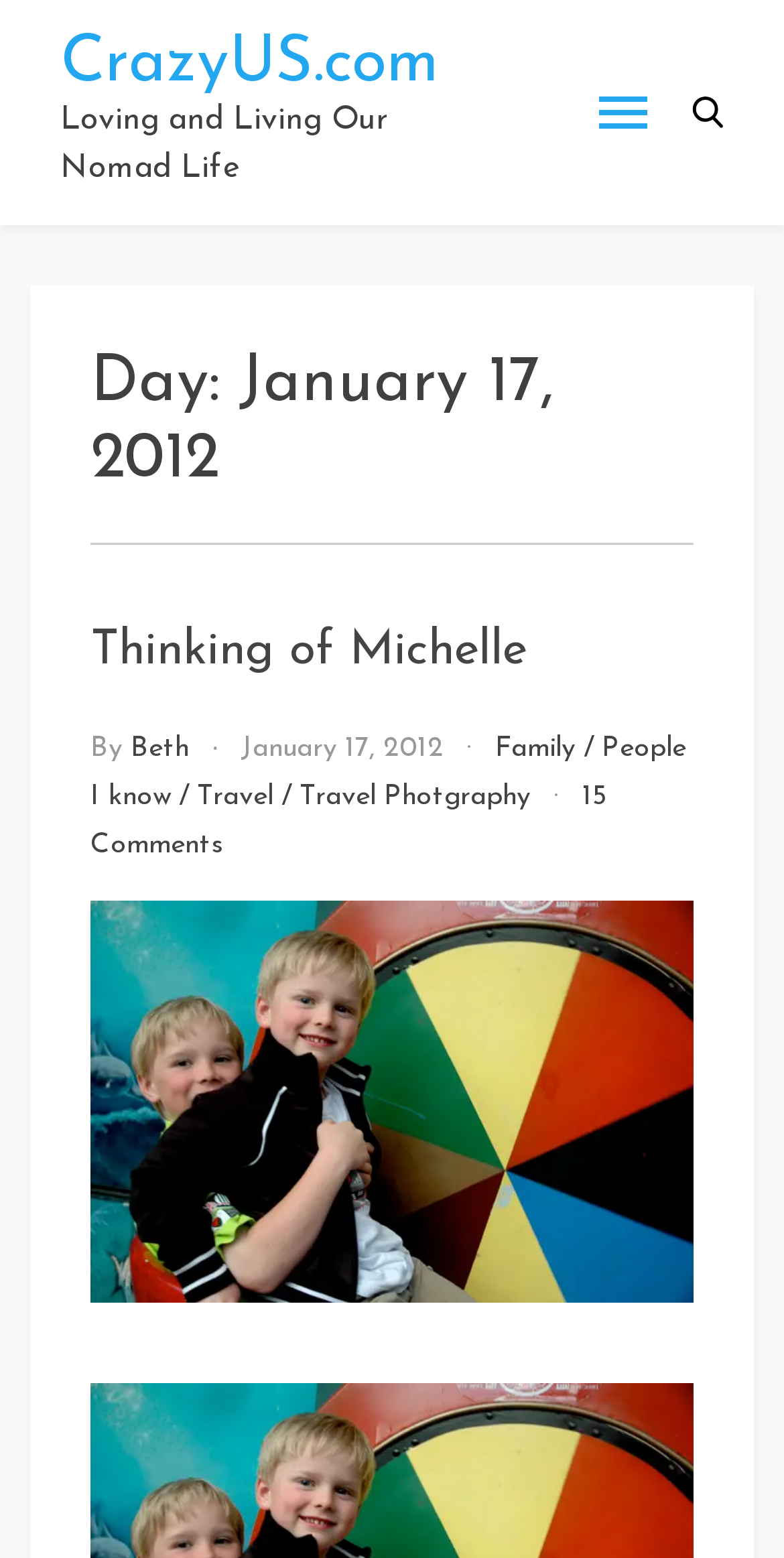Provide a short answer to the following question with just one word or phrase: Who is the author of the blog post?

Beth